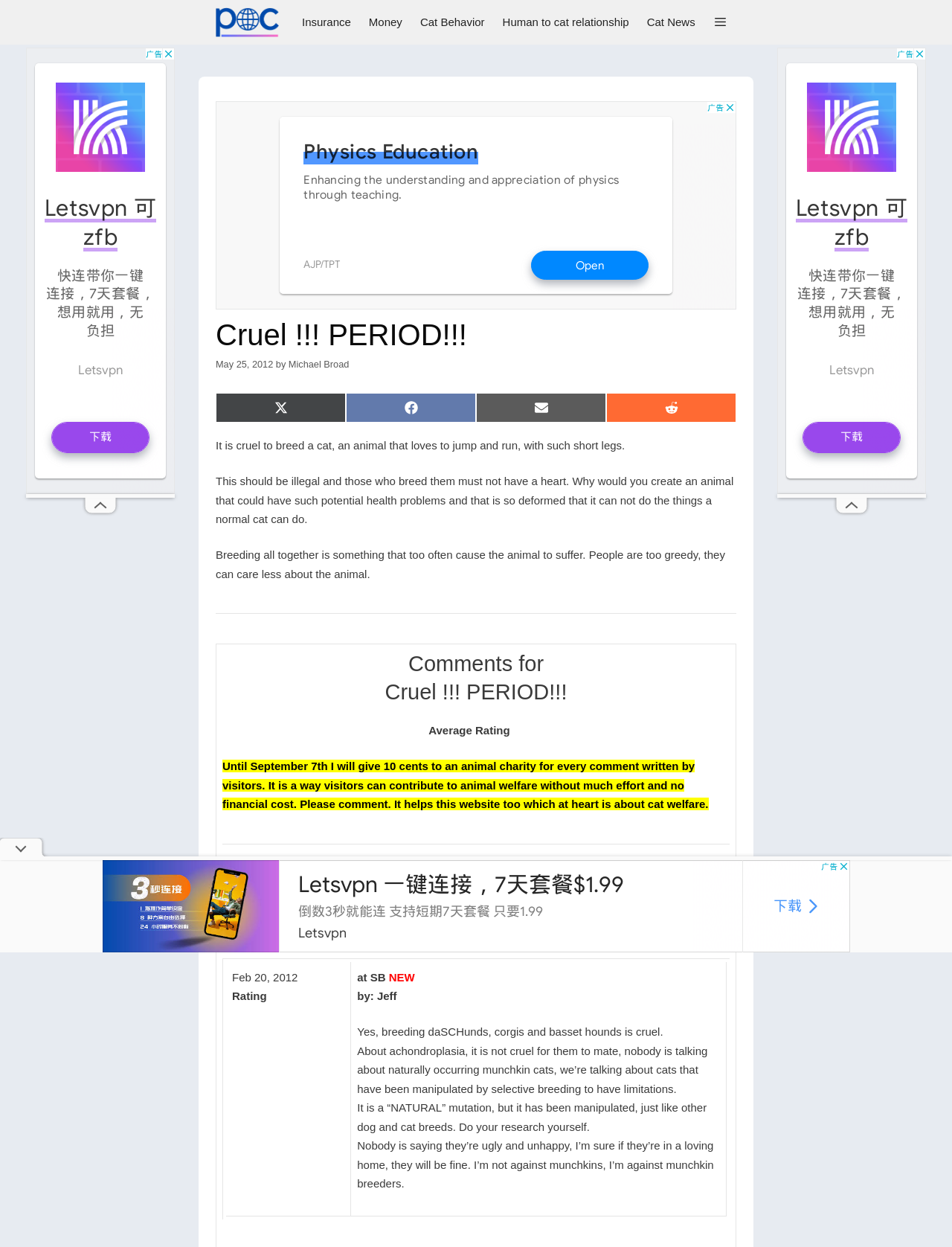What is the text of the webpage's headline?

Cruel !!! PERIOD!!!